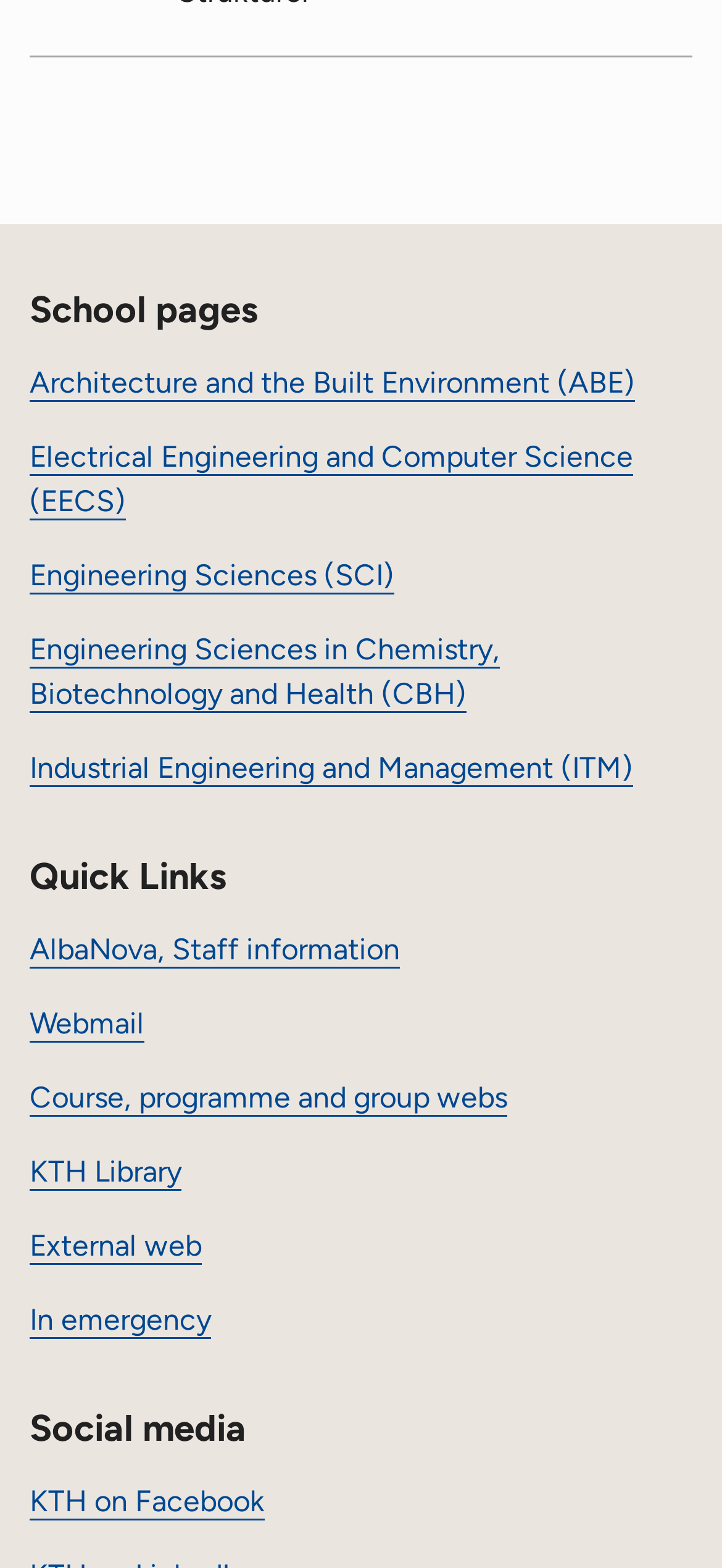Please provide a comprehensive response to the question based on the details in the image: What is the second school page listed?

I looked at the links under the 'School pages' heading and found that the second one is 'Electrical Engineering and Computer Science (EECS)', which is listed below 'Architecture and the Built Environment (ABE)'.